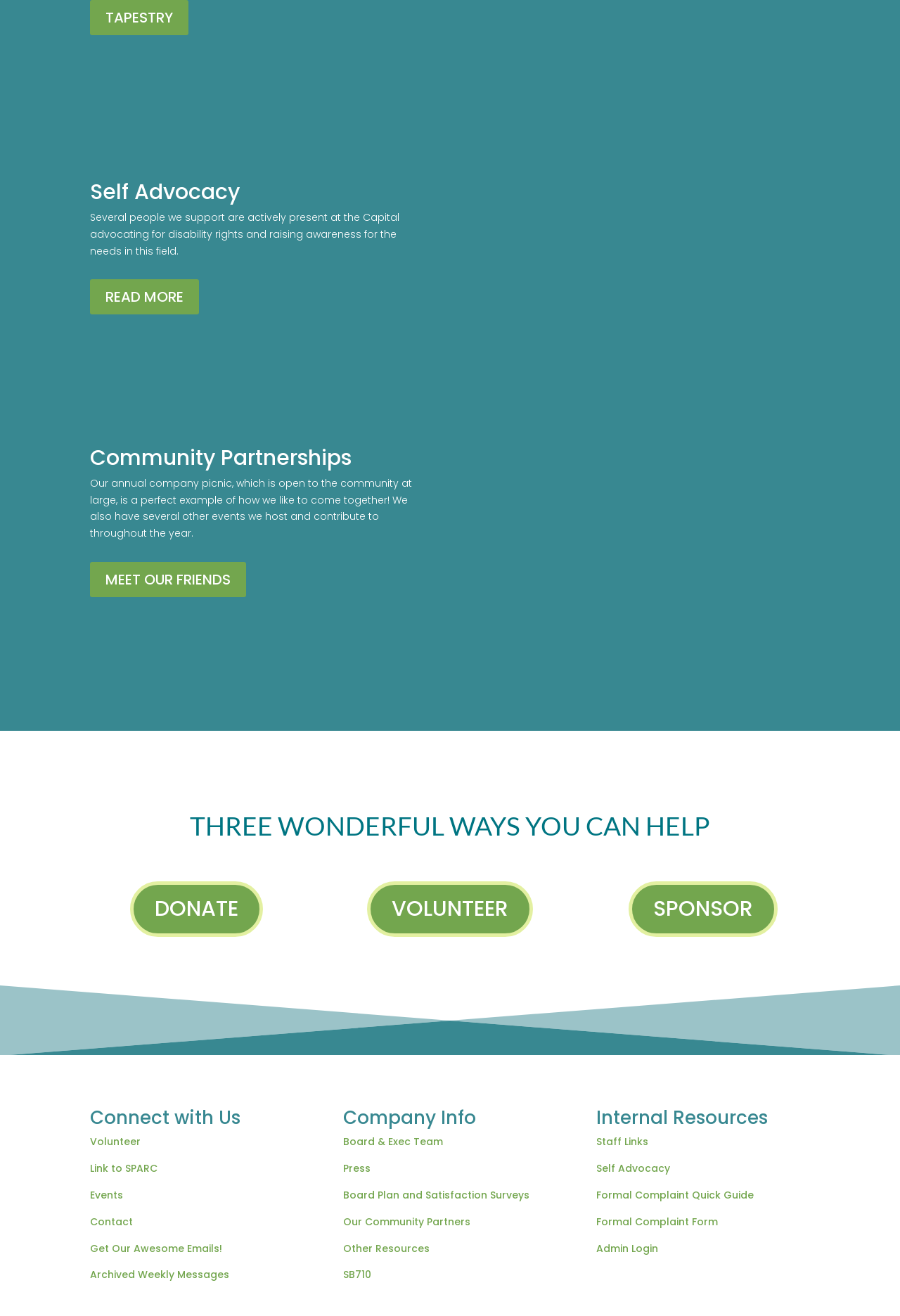How many ways can you help?
Utilize the information in the image to give a detailed answer to the question.

The webpage has a heading 'THREE WONDERFUL WAYS YOU CAN HELP' with three links below it, namely 'DONATE', 'VOLUNTEER', and 'SPONSOR', so there are three ways to help.